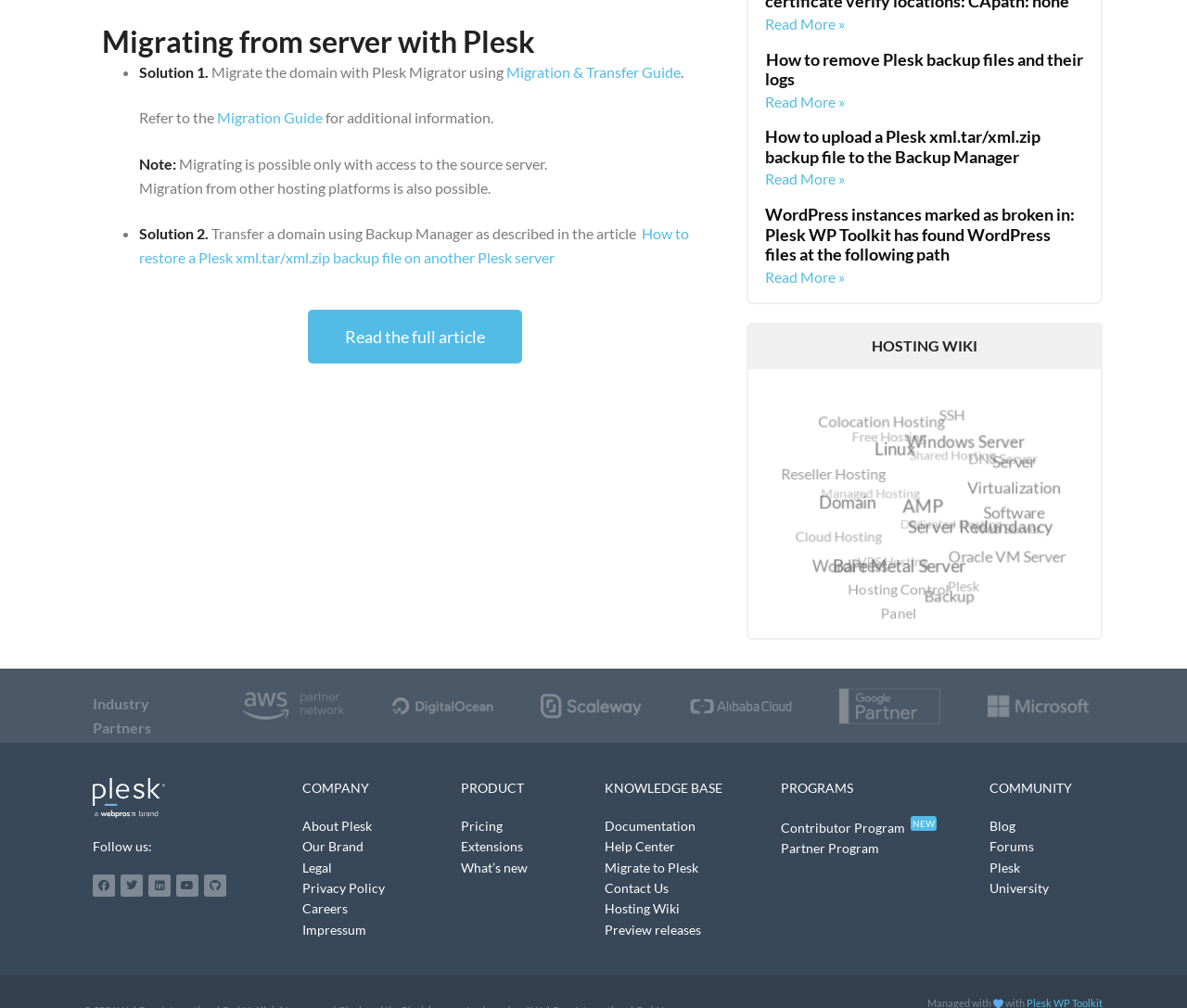Please identify the bounding box coordinates of the area that needs to be clicked to follow this instruction: "Click on the 'Read more about Plesk operations show errors: error setting certificate verify locations: CApath: none' link".

[0.645, 0.015, 0.712, 0.032]